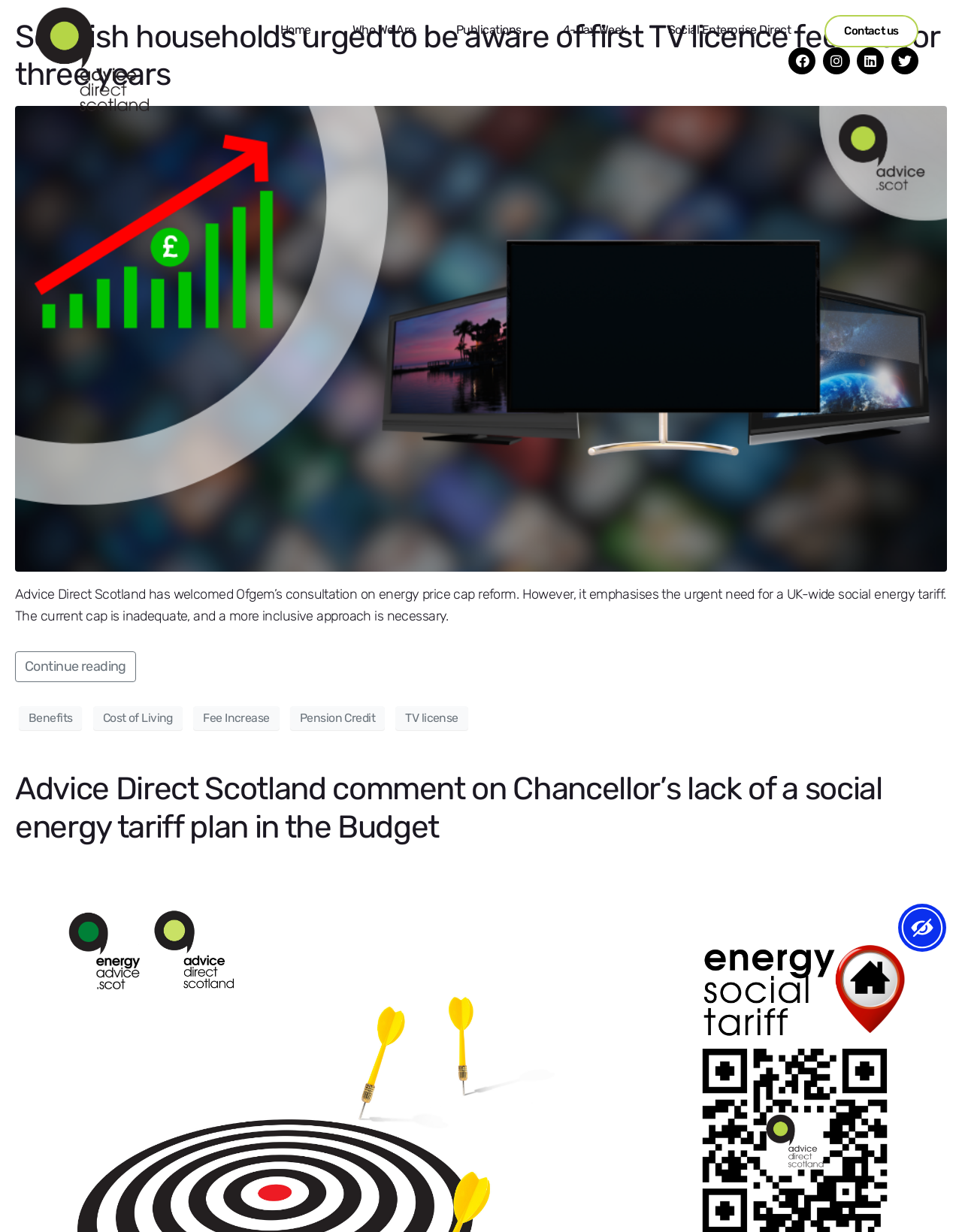Please identify the bounding box coordinates of the clickable area that will allow you to execute the instruction: "Learn more about 'Benefits'".

[0.02, 0.573, 0.086, 0.593]